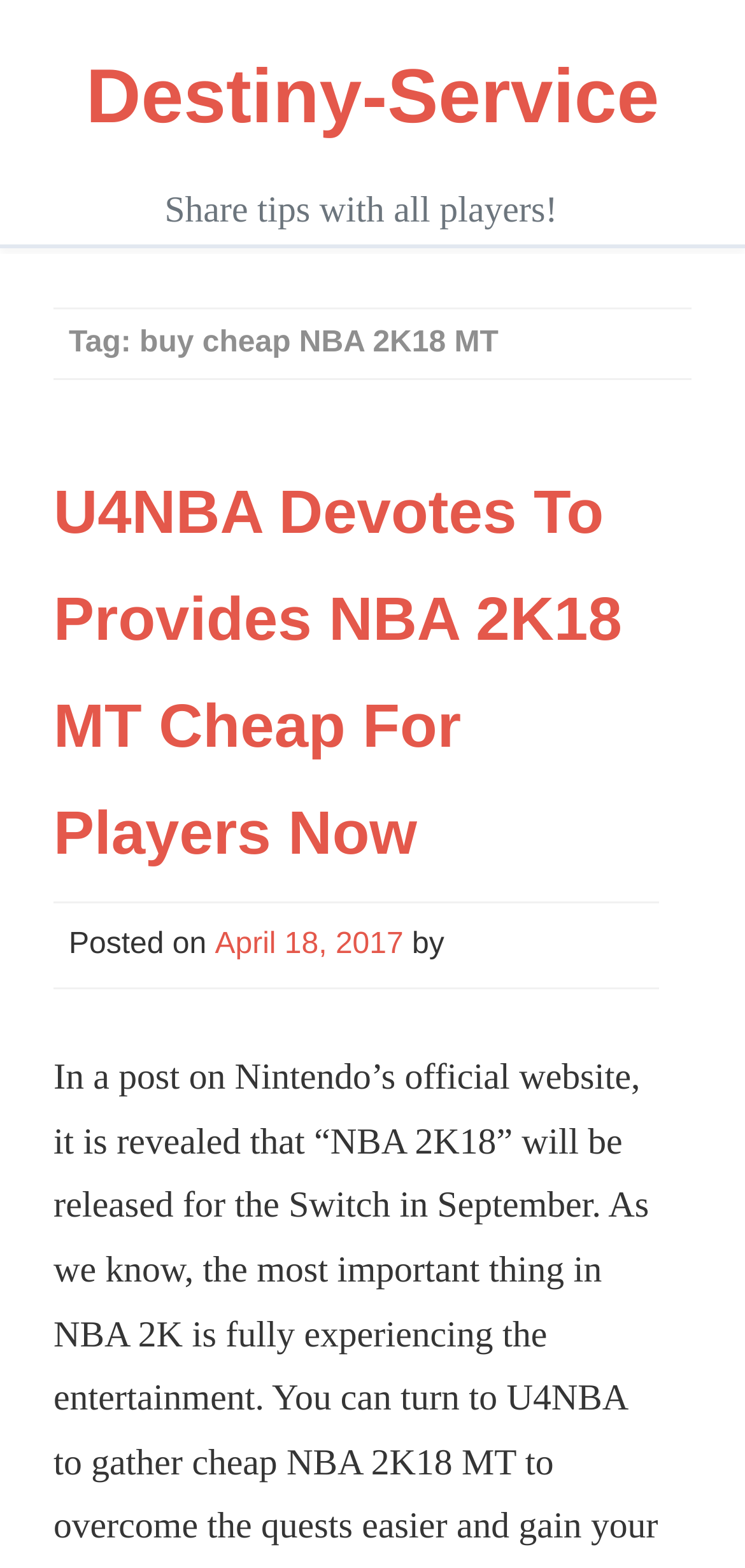Please respond in a single word or phrase: 
What is the topic of the article?

NBA 2K18 MT